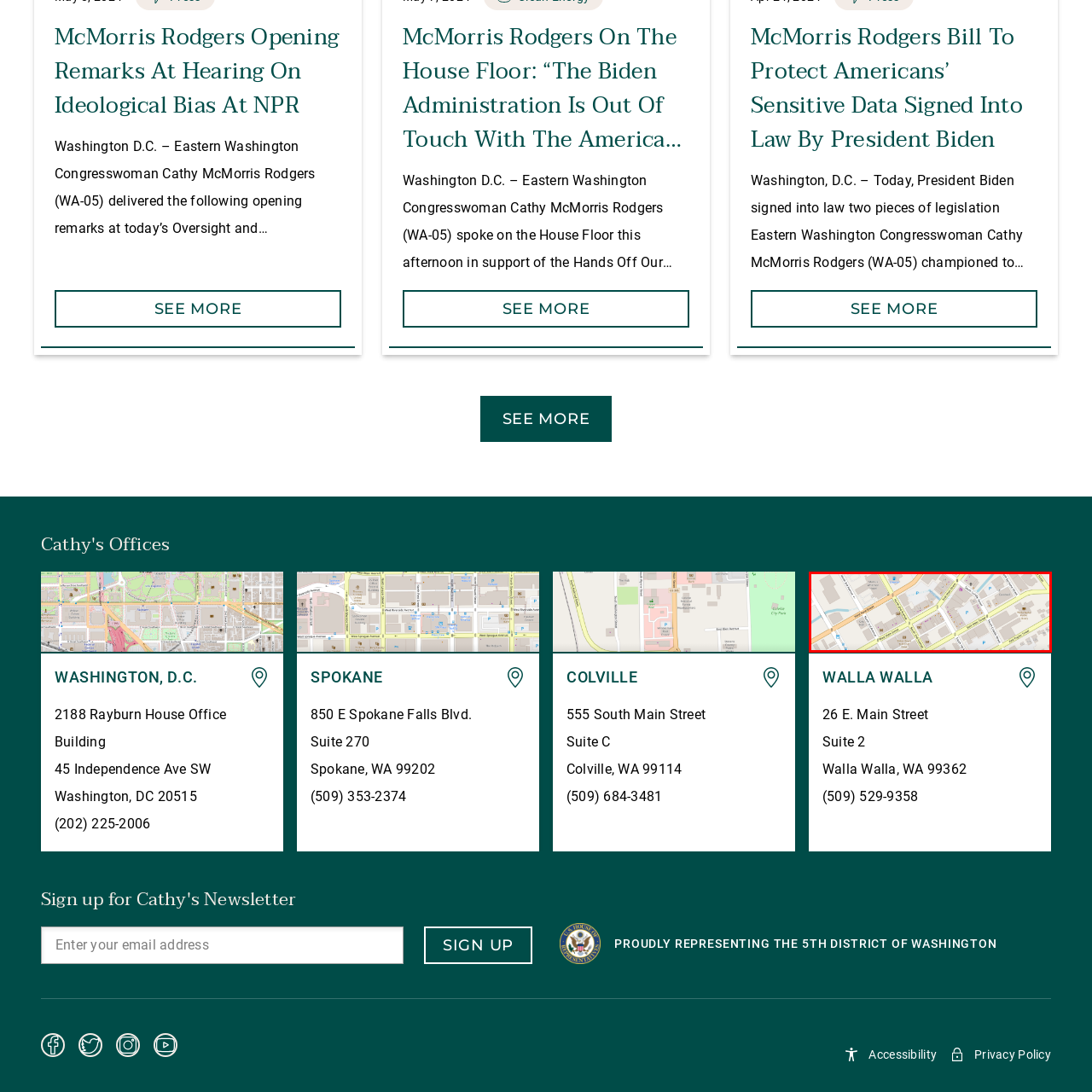Generate a comprehensive caption for the image section marked by the red box.

The image depicts a detailed map of the Walla Walla area, highlighting various streets and points of interest. This map is part of the contact information for Congresswoman Cathy McMorris Rodgers, representing Washington's 5th District. The map serves to assist constituents in locating her Walla Walla office, providing a visual context for engagement with local services. Notable features on the map include street names, parking symbols, and nearby landmarks, ensuring residents can navigate the area easily.